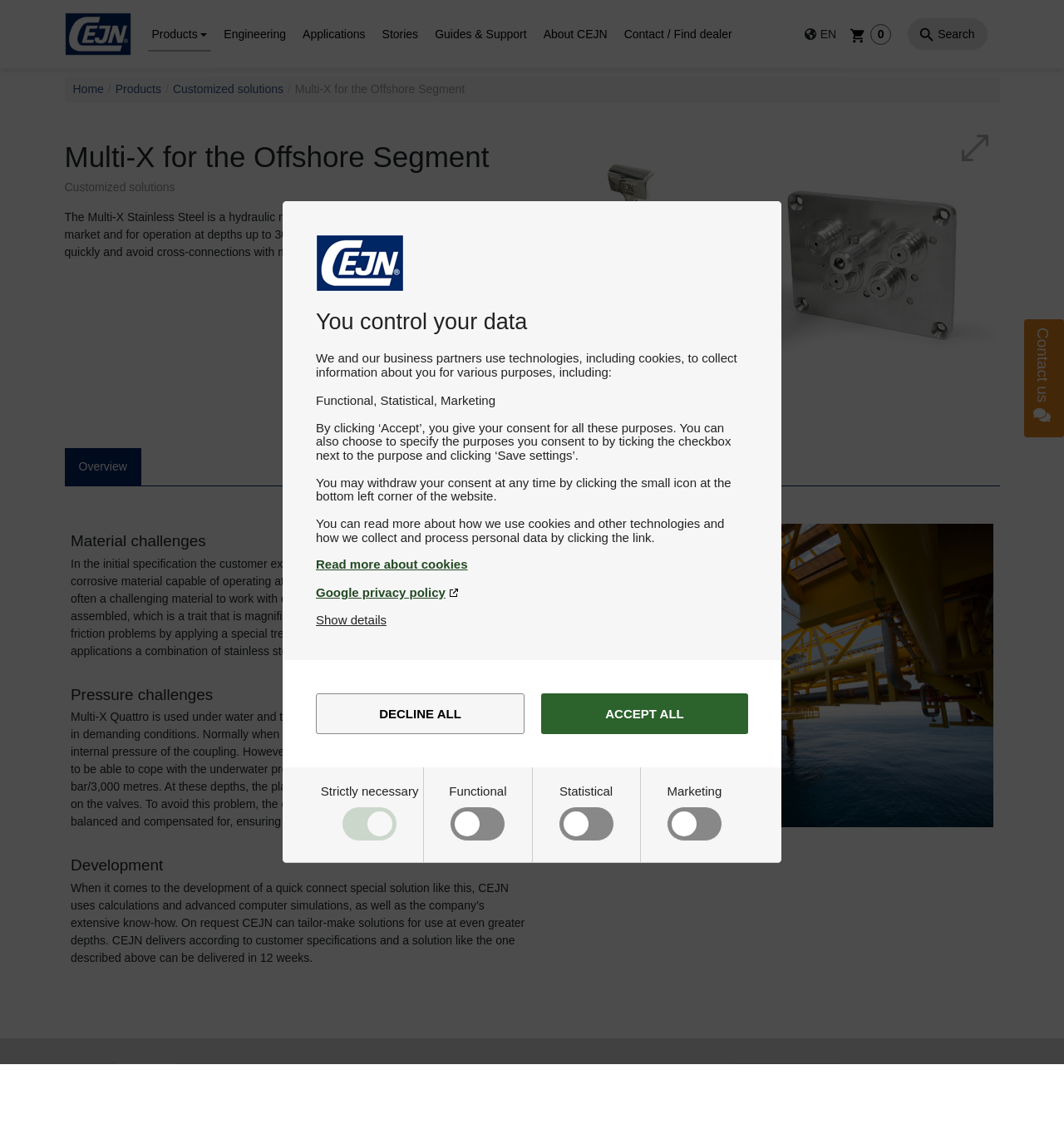What is the material used in the product?
Please give a detailed answer to the question using the information shown in the image.

I found the answer by reading the description 'The Multi-X Stainless Steel is a hydraulic multi-plate coupling designed for the offshore market and for operation at depths up to 3000m.' and the section 'Material challenges' which mentions the use of stainless steel.